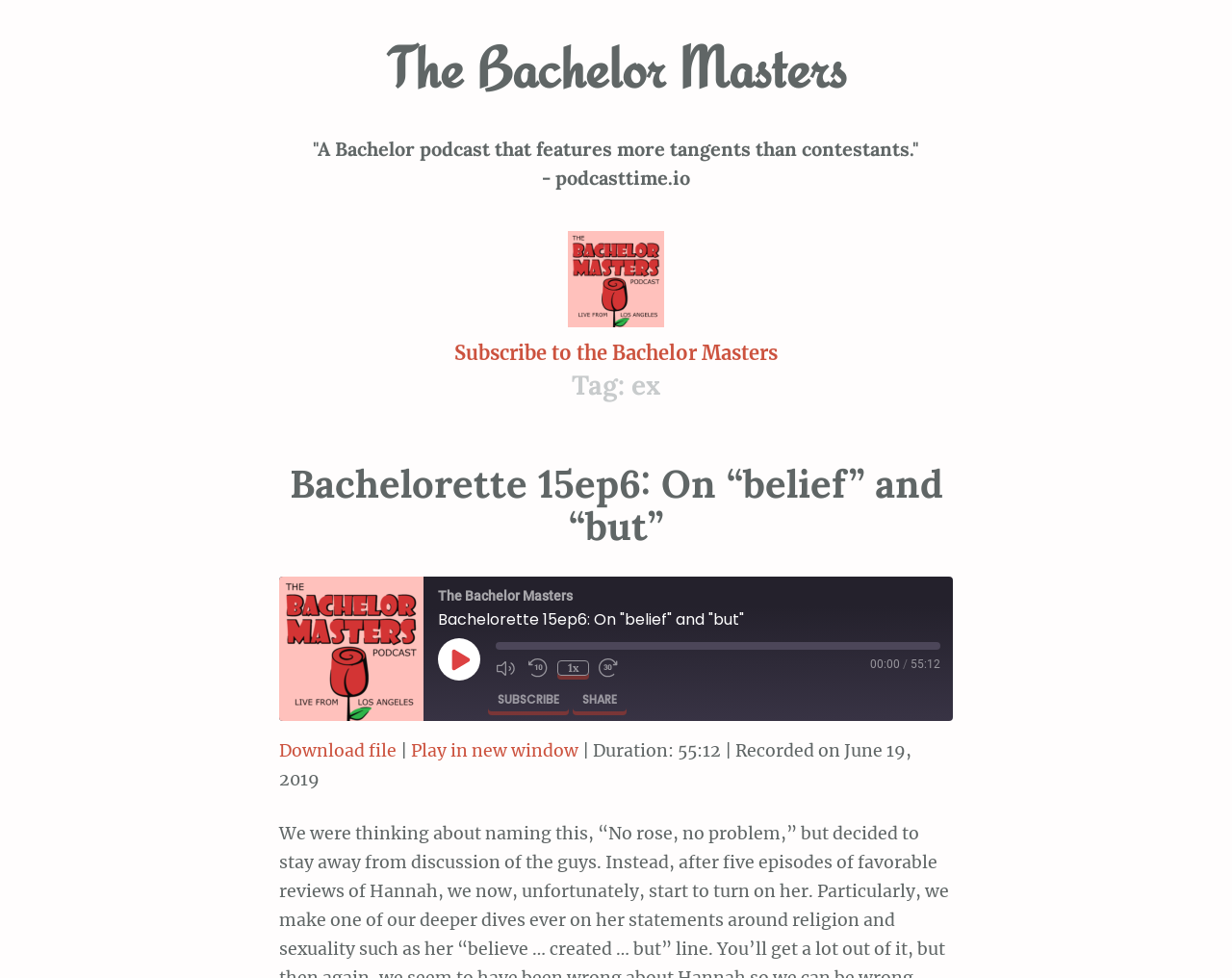What is the name of the podcast?
Examine the image closely and answer the question with as much detail as possible.

The name of the podcast can be found in the heading element at the top of the webpage, which reads 'The Bachelor Masters'. This heading is also repeated in the image element with the same text.